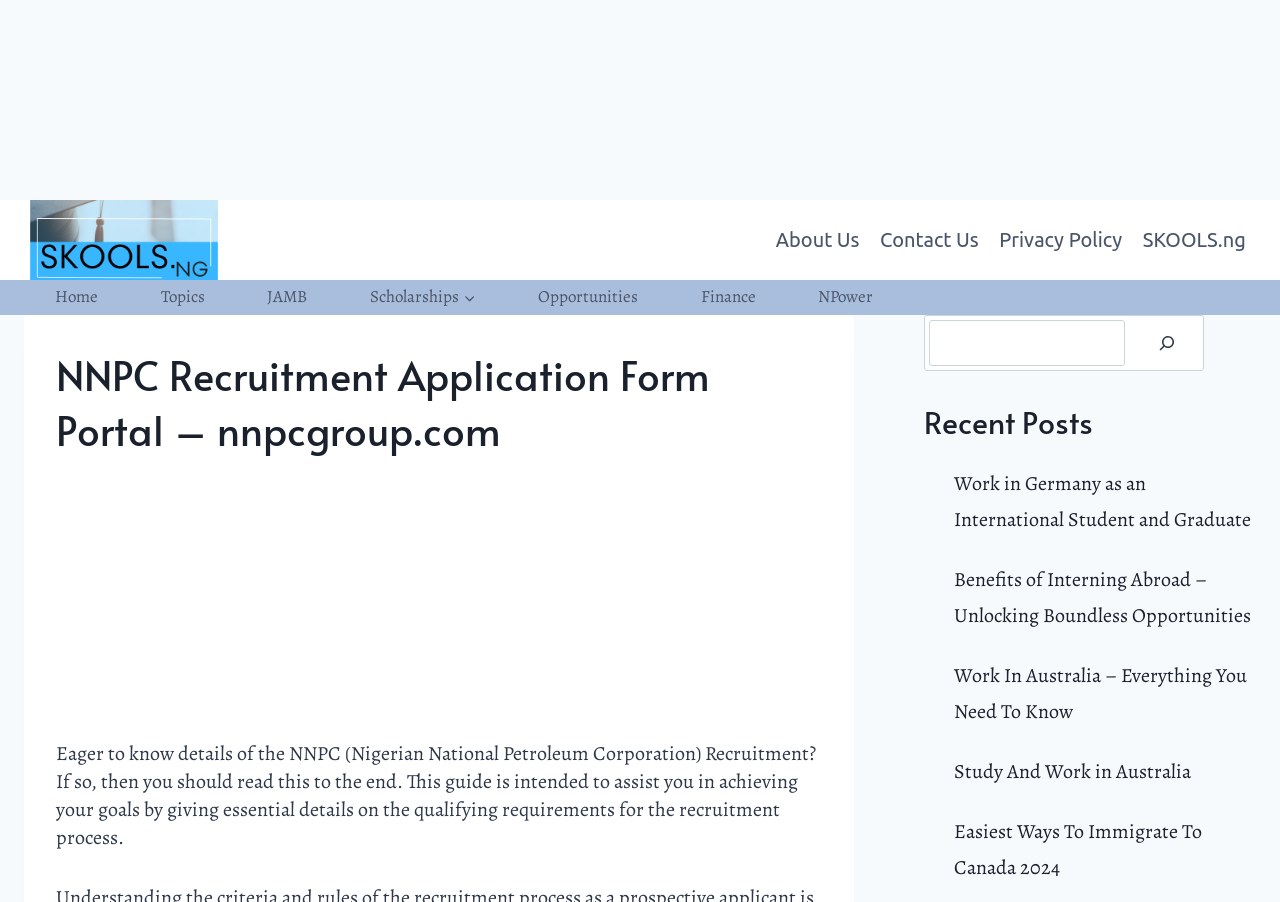Illustrate the webpage with a detailed description.

The webpage is about the NNPC Recruitment Application Form Portal. At the top left, there is a link to "SKOOLS.ng" accompanied by an image. Below this, there are two navigation menus: Primary Navigation and Secondary Navigation. The Primary Navigation menu contains links to "About Us", "Contact Us", "Privacy Policy", and another link to "SKOOLS.ng". The Secondary Navigation menu has links to "Home", "Topics", "JAMB", "Scholarships", "Opportunities", "Finance", and "NPower".

Below the navigation menus, there is a header section with a heading that reads "NNPC Recruitment Application Form Portal – nnpcgroup.com". Underneath this, there is a paragraph of text that provides an introduction to the NNPC Recruitment process, explaining that the guide is intended to assist readers in achieving their goals by providing essential details on the qualifying requirements.

To the right of the introduction, there is a search bar with a search button and a magnifying glass icon. Below the search bar, there is a heading that reads "Recent Posts", followed by a list of five links to recent articles, including "Work in Germany as an International Student and Graduate", "Benefits of Interning Abroad – Unlocking Boundless Opportunities", "Work In Australia – Everything You Need To Know", "Study And Work in Australia", and "Easiest Ways To Immigrate To Canada 2024".